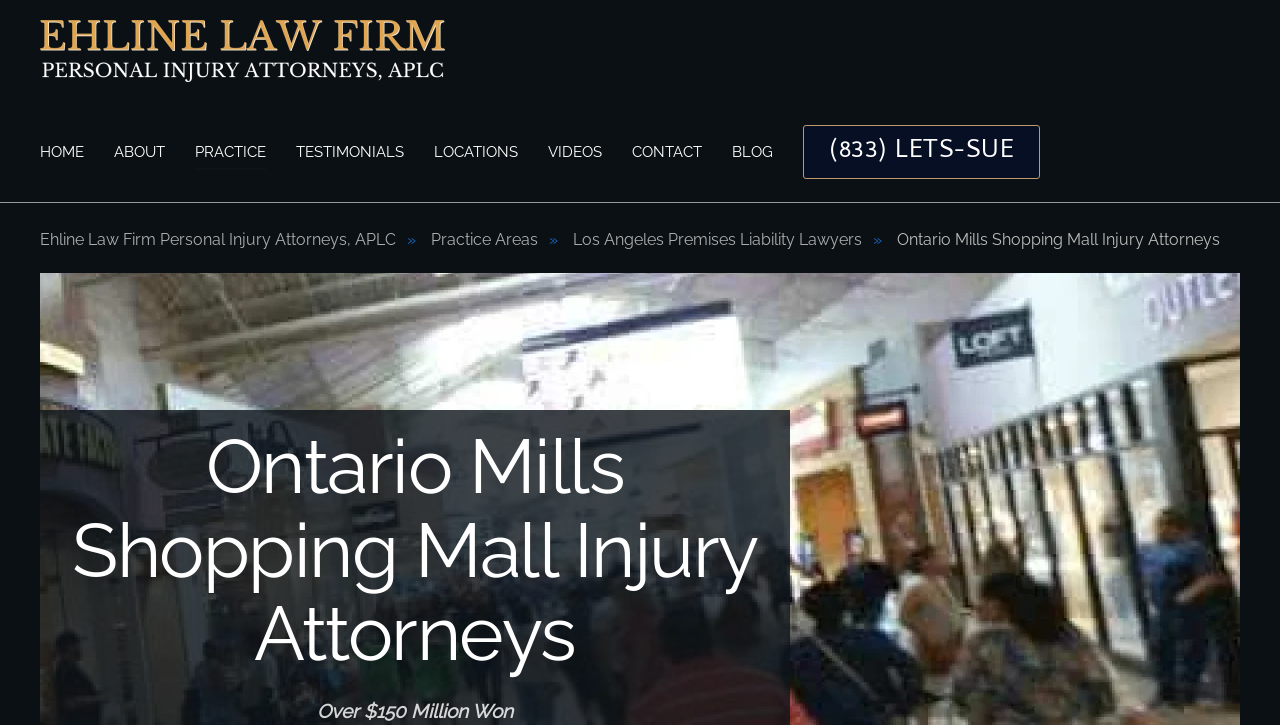What is the main title displayed on this webpage?

Ontario Mills Shopping Mall Injury Attorneys